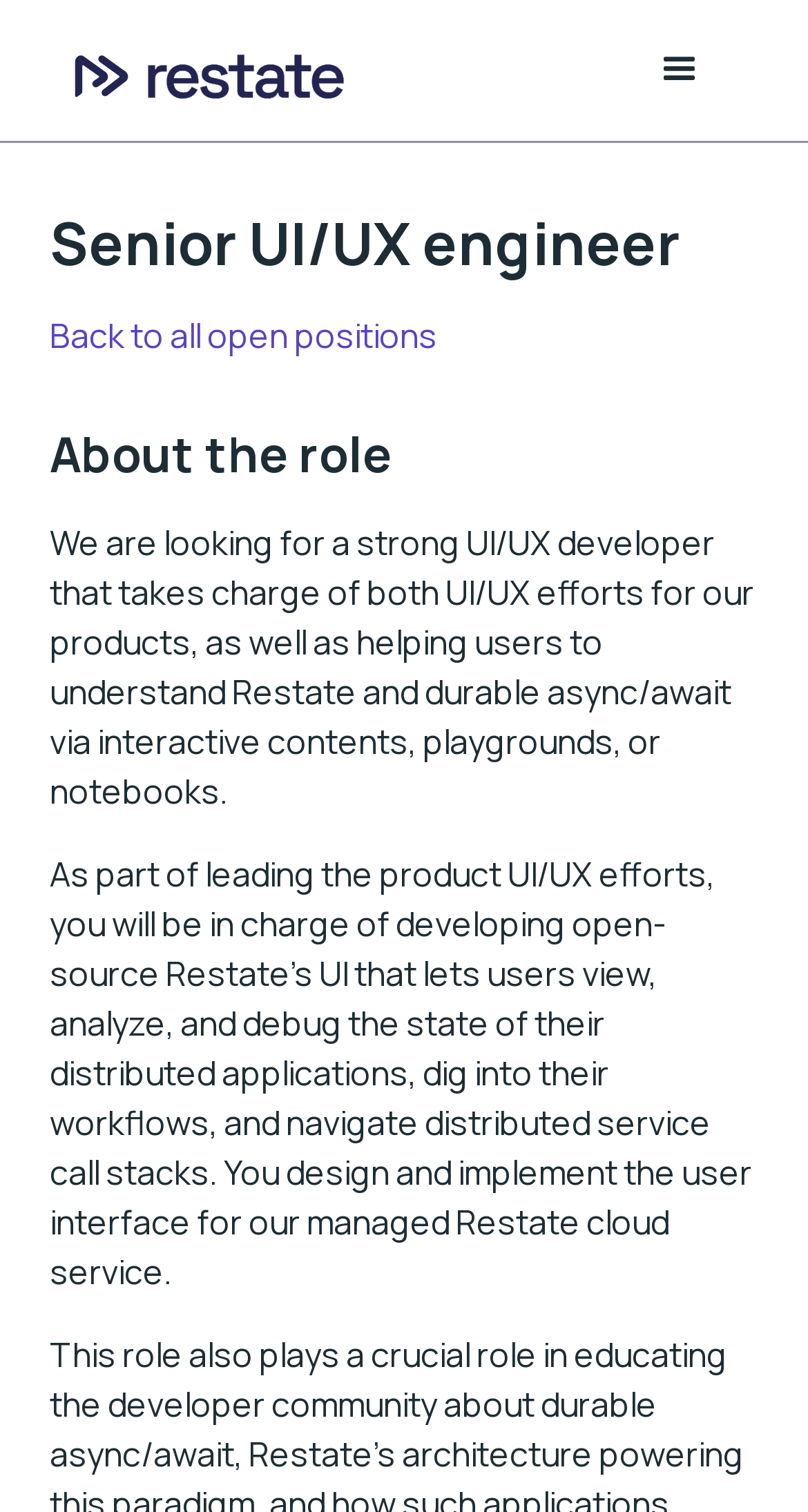Describe all the key features and sections of the webpage thoroughly.

The webpage is a job posting for a Senior UI/UX Engineer position at Restate. At the top of the page, there is a main navigation section that spans almost the entire width of the page, with a logo image on the left side and a button to open the main menu on the right side. Below the navigation section, there is a heading that displays the job title "Senior UI/UX engineer".

On the left side of the page, there is a link to go "Back to all open positions". Next to it, there is a heading that reads "About the role". Below this heading, there are two paragraphs of text that describe the job responsibilities. The first paragraph explains that the job involves developing UI/UX efforts for Restate's products and helping users understand the technology through interactive content. The second paragraph provides more details about the job, including developing open-source UI for Restate's distributed applications and designing the user interface for the managed Restate cloud service.

There are no other UI elements or images on the page besides the logo image in the navigation section. The overall layout is simple and easy to read, with clear headings and concise text.